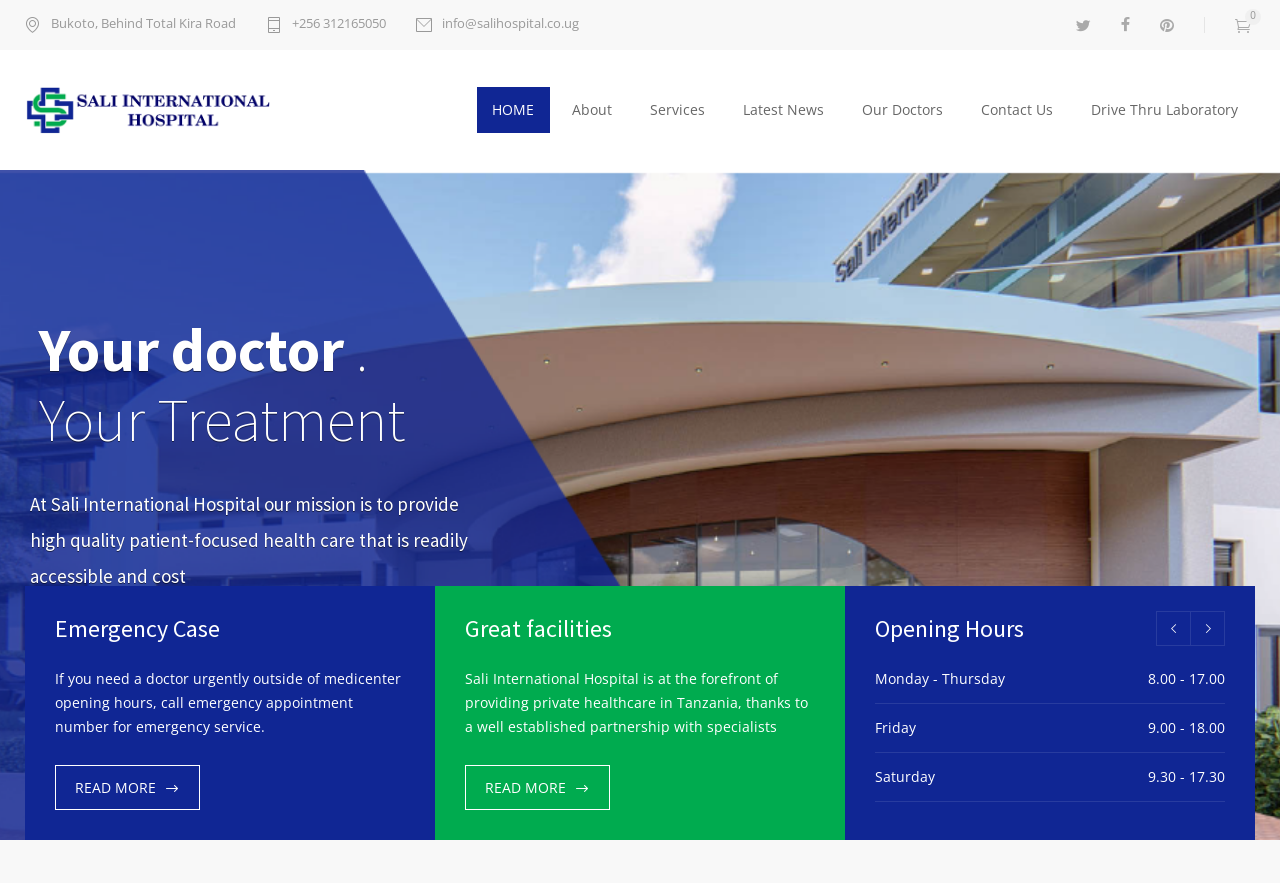What is the hospital's mission?
From the image, respond with a single word or phrase.

Provide high quality patient-focused health care